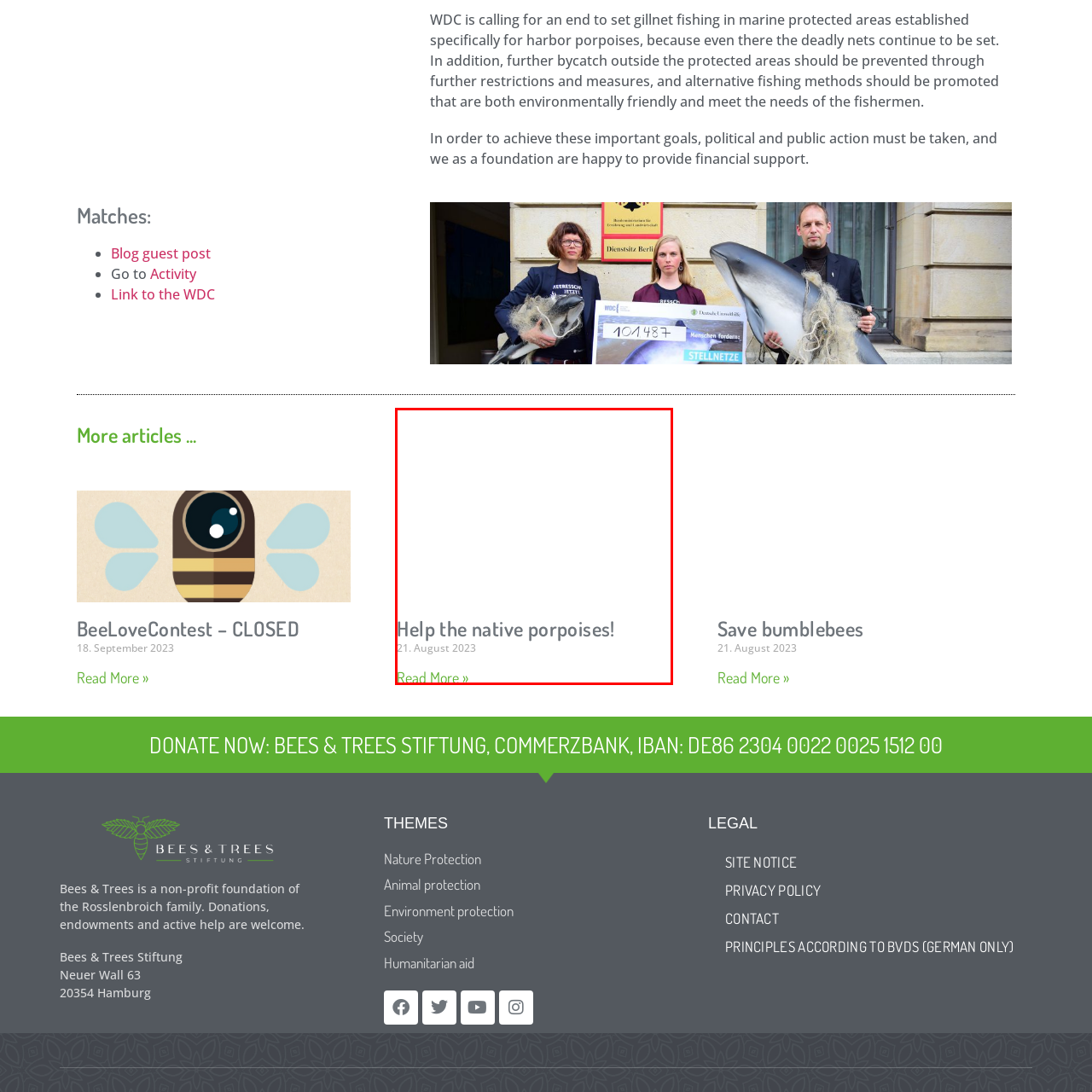Describe in detail what is happening in the image highlighted by the red border.

The image features a porpoise lying on a beach, serving as a poignant reminder of the challenges faced by marine wildlife, particularly the native porpoises. Accompanying the image is a call to action entitled "Help the native porpoises!" dated August 21, 2023. This message emphasizes the importance of conservation efforts aimed at protecting these sensitive creatures and highlights the need for public awareness and support in safeguarding their natural habitats. The visual context aims to provoke thought regarding the impact of human activity on marine life and encourages viewers to engage with ongoing conservation initiatives.